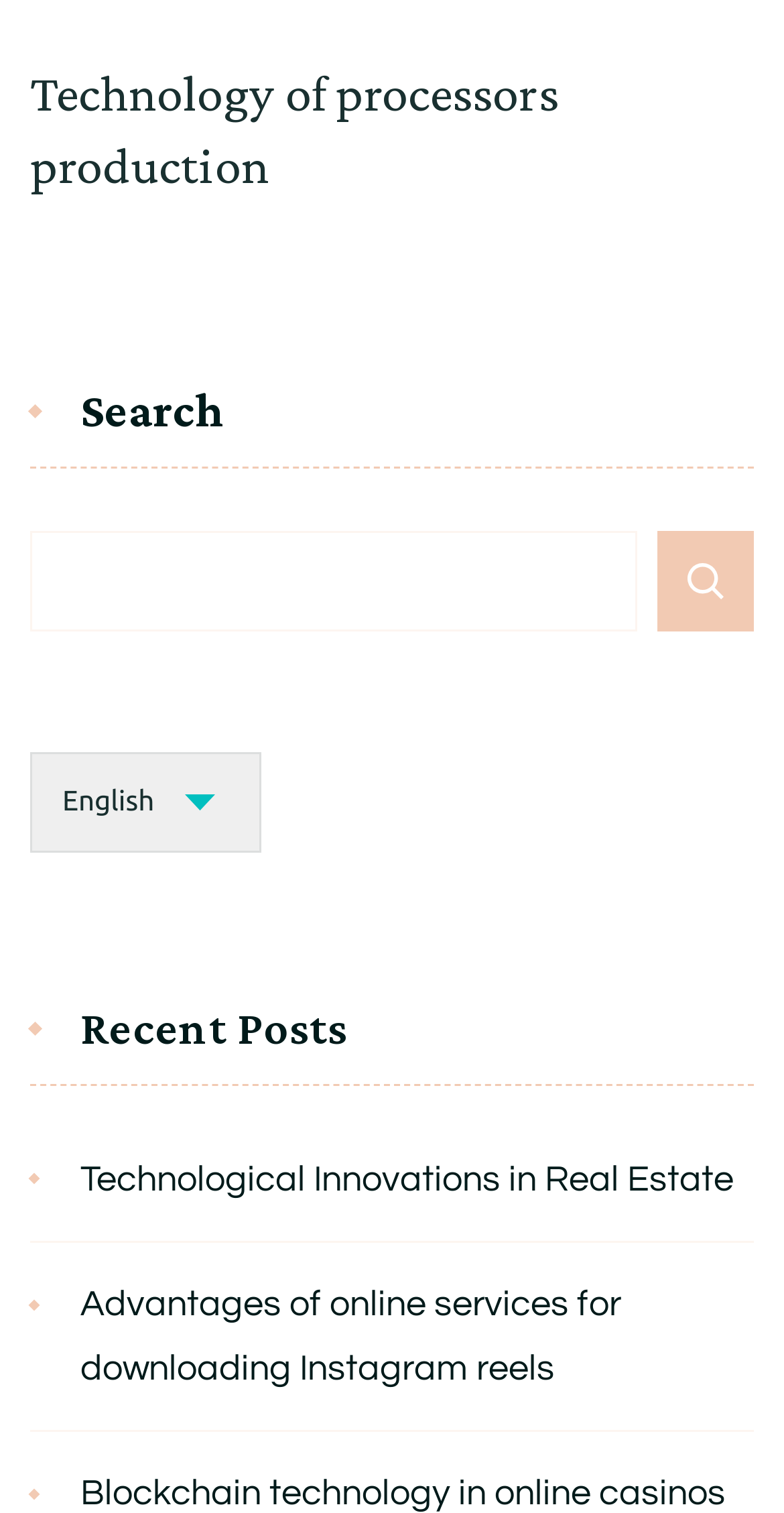Respond to the question below with a single word or phrase: What is the language selection option?

Choose a language